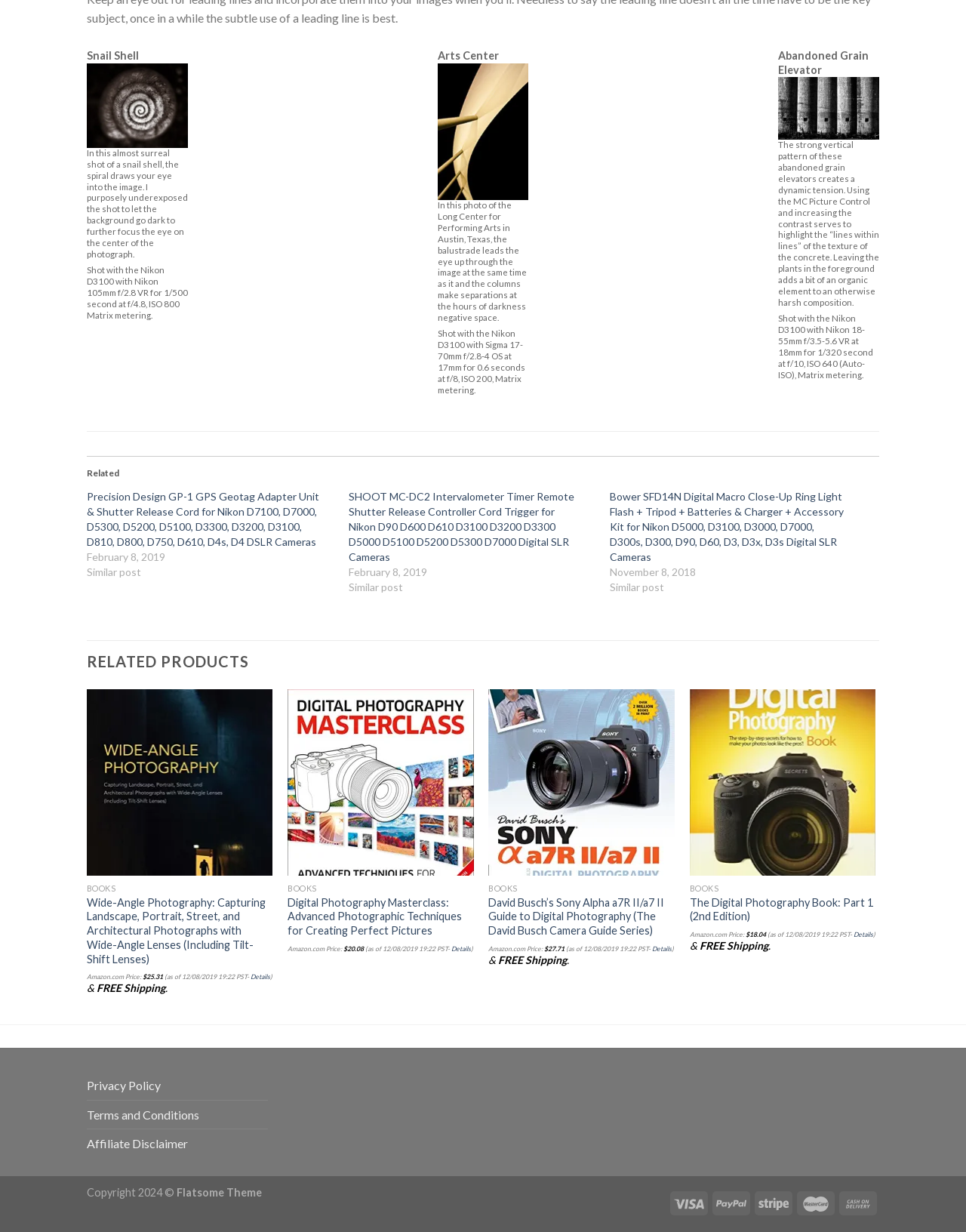Identify the bounding box for the given UI element using the description provided. Coordinates should be in the format (top-left x, top-left y, bottom-right x, bottom-right y) and must be between 0 and 1. Here is the description: Quick View

[0.506, 0.711, 0.698, 0.732]